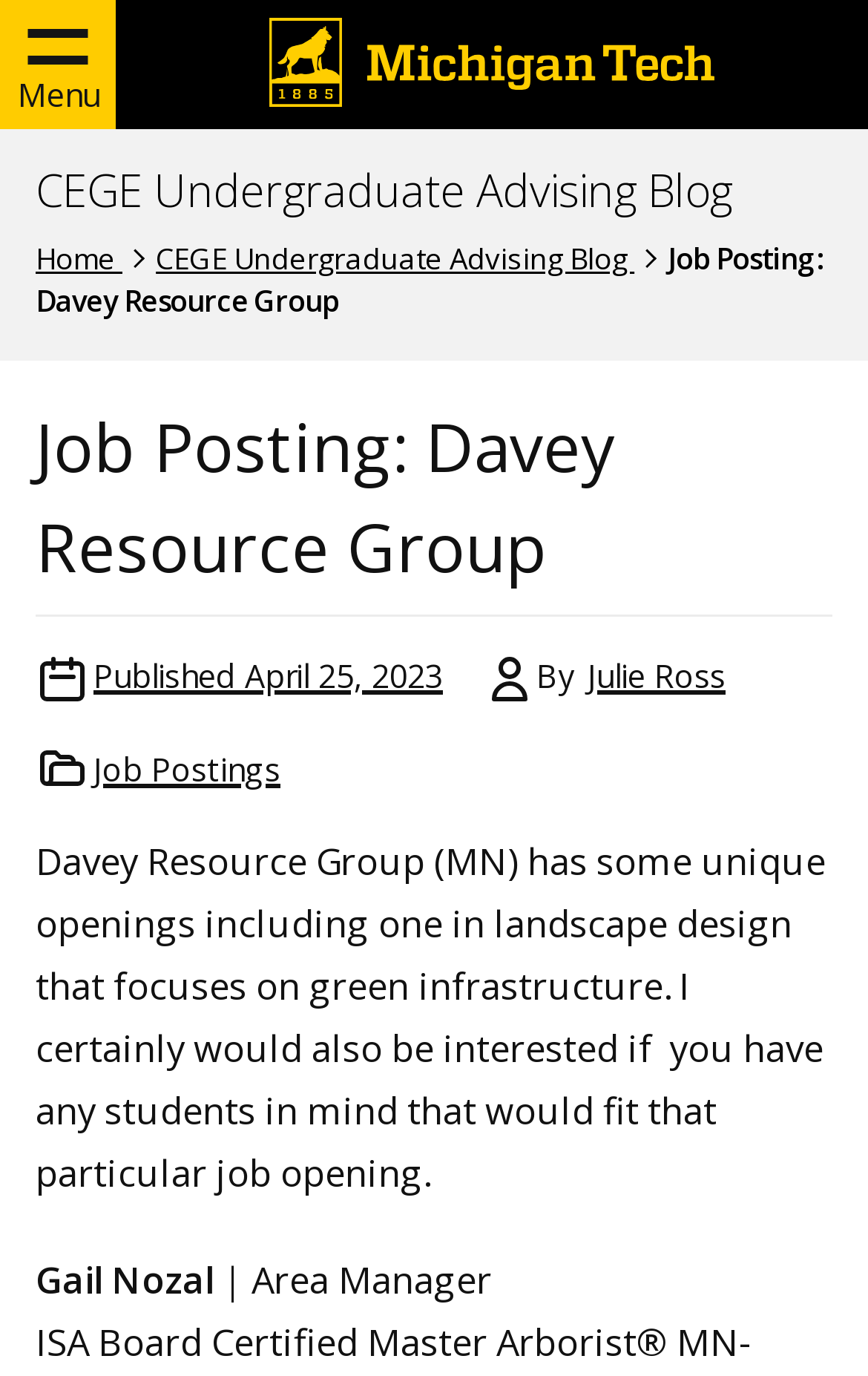What is the category of the job posting?
Please answer the question with as much detail as possible using the screenshot.

The webpage has a list of categories, and the job posting is categorized under 'Job Postings'.